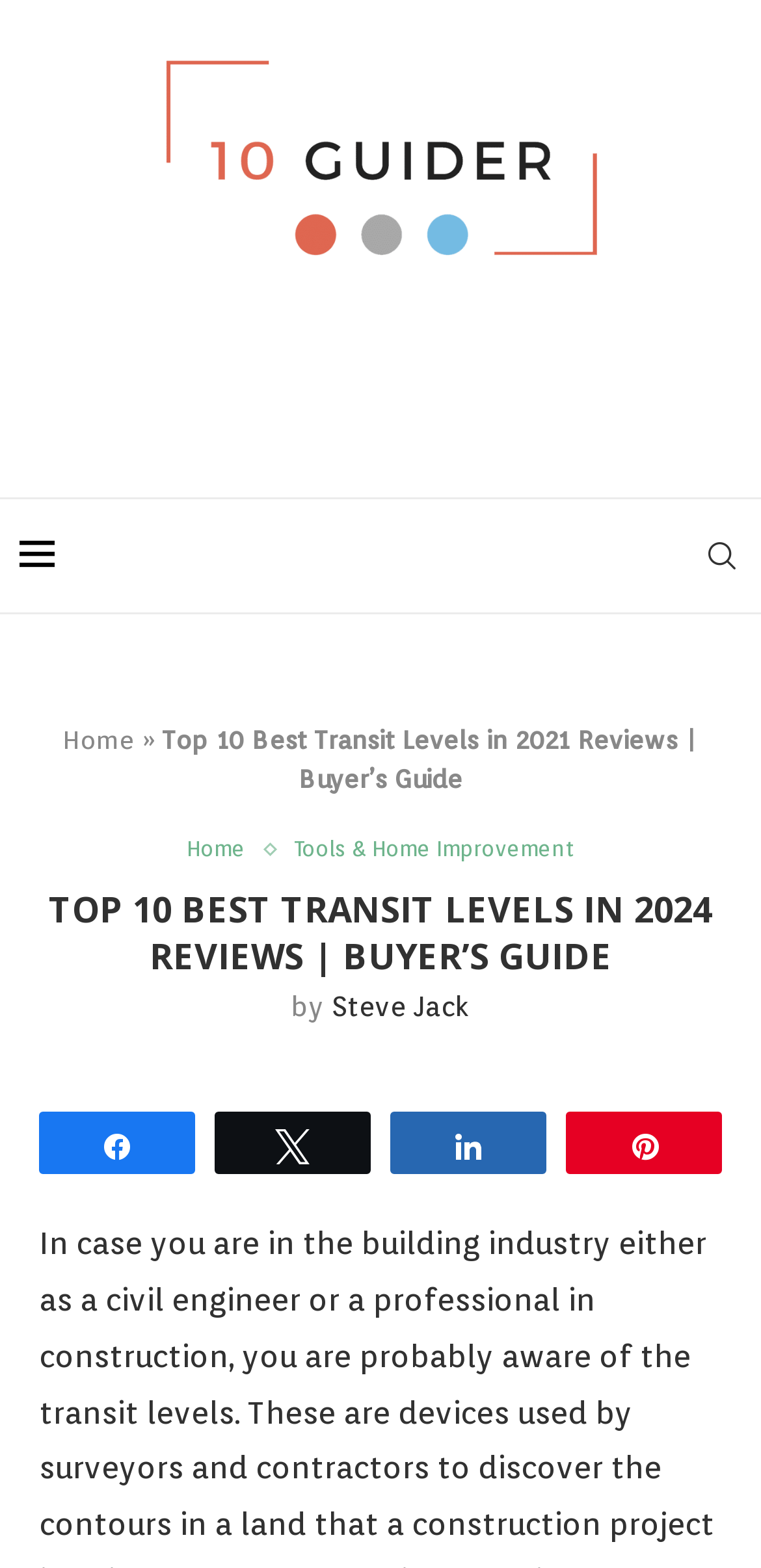Find the bounding box coordinates of the clickable element required to execute the following instruction: "share on Twitter". Provide the coordinates as four float numbers between 0 and 1, i.e., [left, top, right, bottom].

[0.285, 0.71, 0.485, 0.748]